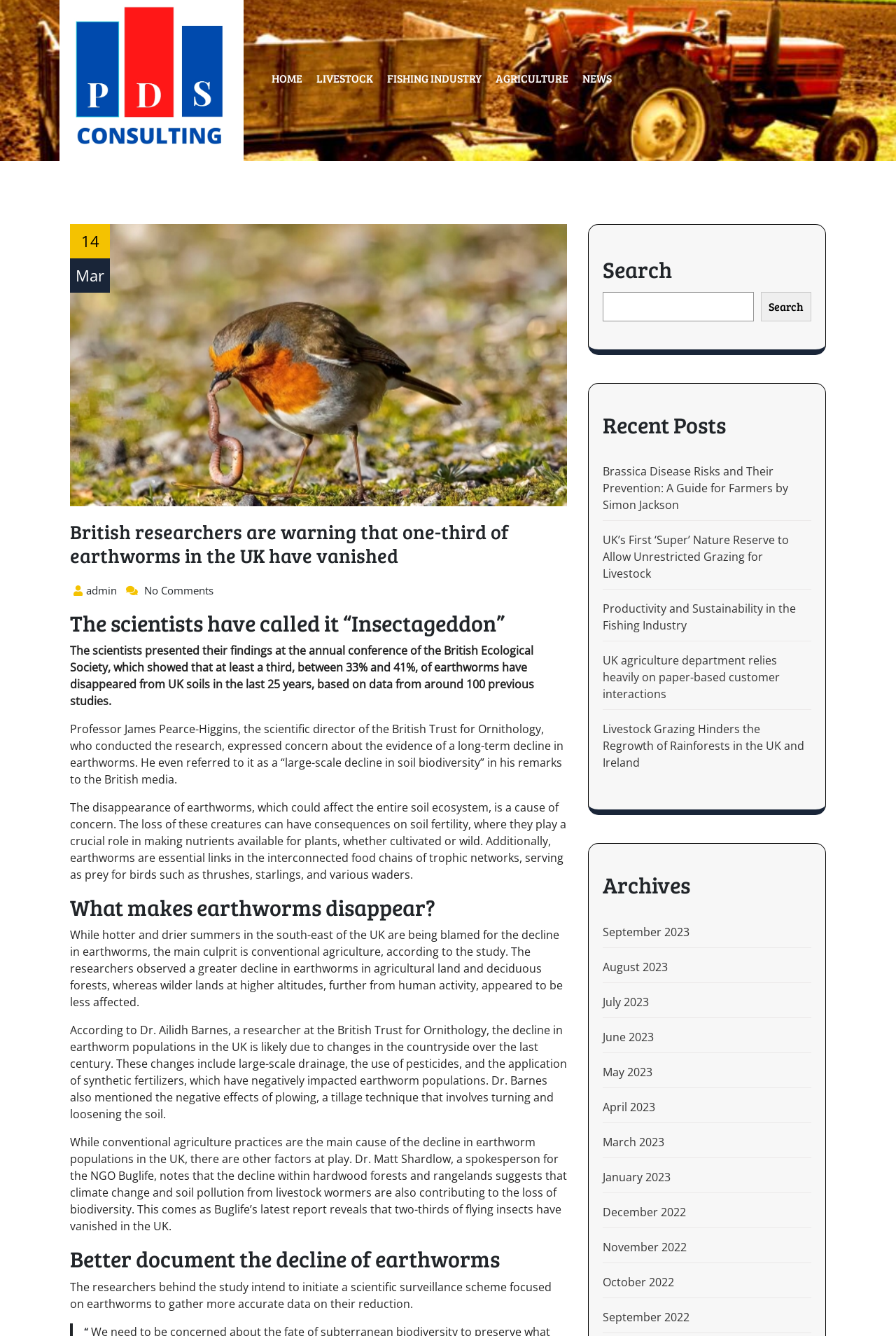Describe in detail what you see on the webpage.

This webpage is about a news article discussing the decline of earthworms in the UK. At the top, there is a heading with the website's name, "pdsconsulting.co.uk", and a link to the homepage. Below this, there are five links to different sections of the website: "LIVESTOCK", "FISHING INDUSTRY", "AGRICULTURE", "NEWS", and "HOME".

On the left side of the page, there is an image with a caption "When earthworms disappear, it endangers their predators, especially birds". Above the image, there is a date "14 Mar" and a heading with the title of the article "British researchers are warning that one-third of earthworms in the UK have vanished". Below the image, there are several paragraphs of text discussing the decline of earthworms, its causes, and its consequences.

The article is divided into sections with headings such as "The scientists have called it “Insectageddon”", "What makes earthworms disappear?", and "Better document the decline of earthworms". The text is written in a formal tone and includes quotes from researchers and experts in the field.

On the right side of the page, there is a search bar with a button and a heading "Recent Posts" followed by a list of links to other news articles. Below this, there is a heading "Archives" with a list of links to monthly archives of news articles.

Overall, the webpage is a news article about the decline of earthworms in the UK, with a formal tone and a clear structure.